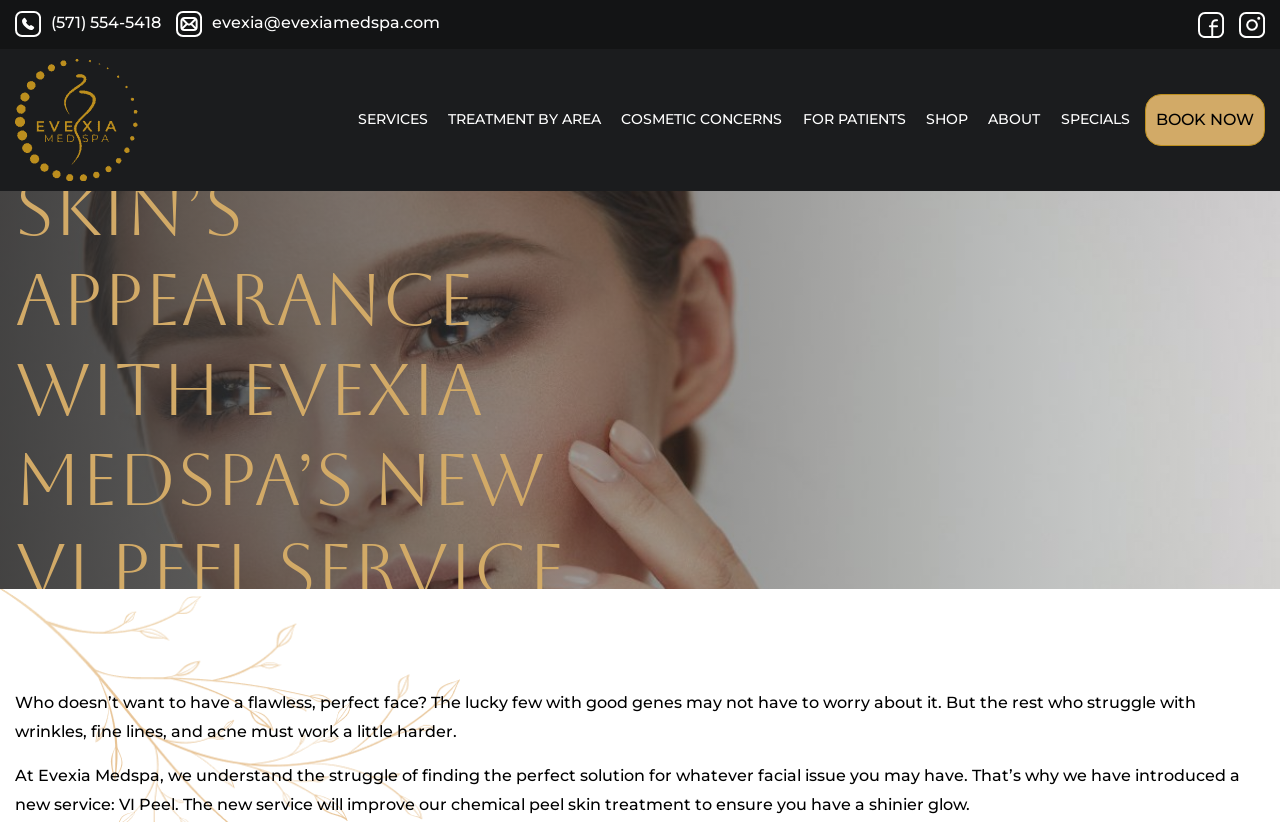Kindly determine the bounding box coordinates for the area that needs to be clicked to execute this instruction: "Call the phone number".

[0.012, 0.014, 0.126, 0.046]